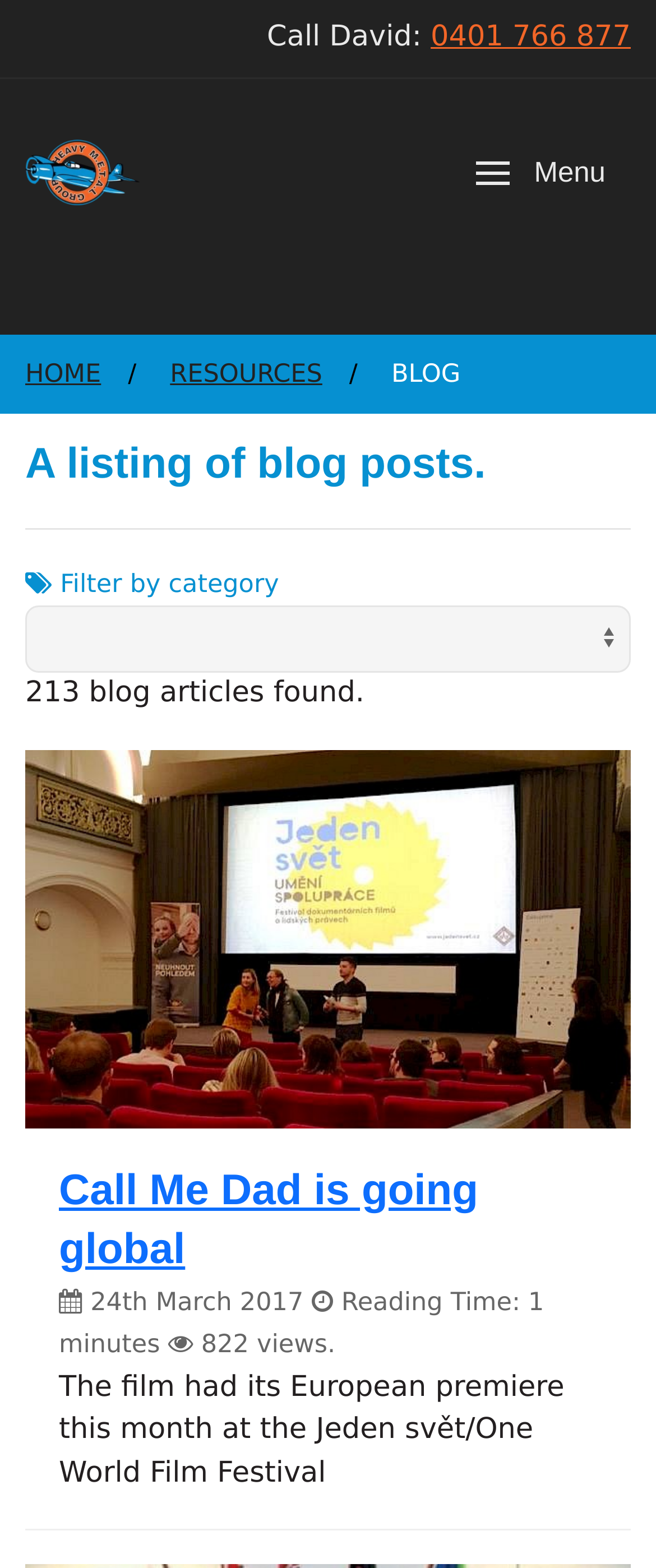Locate the bounding box of the UI element described in the following text: "0401 766 877".

[0.656, 0.013, 0.962, 0.034]